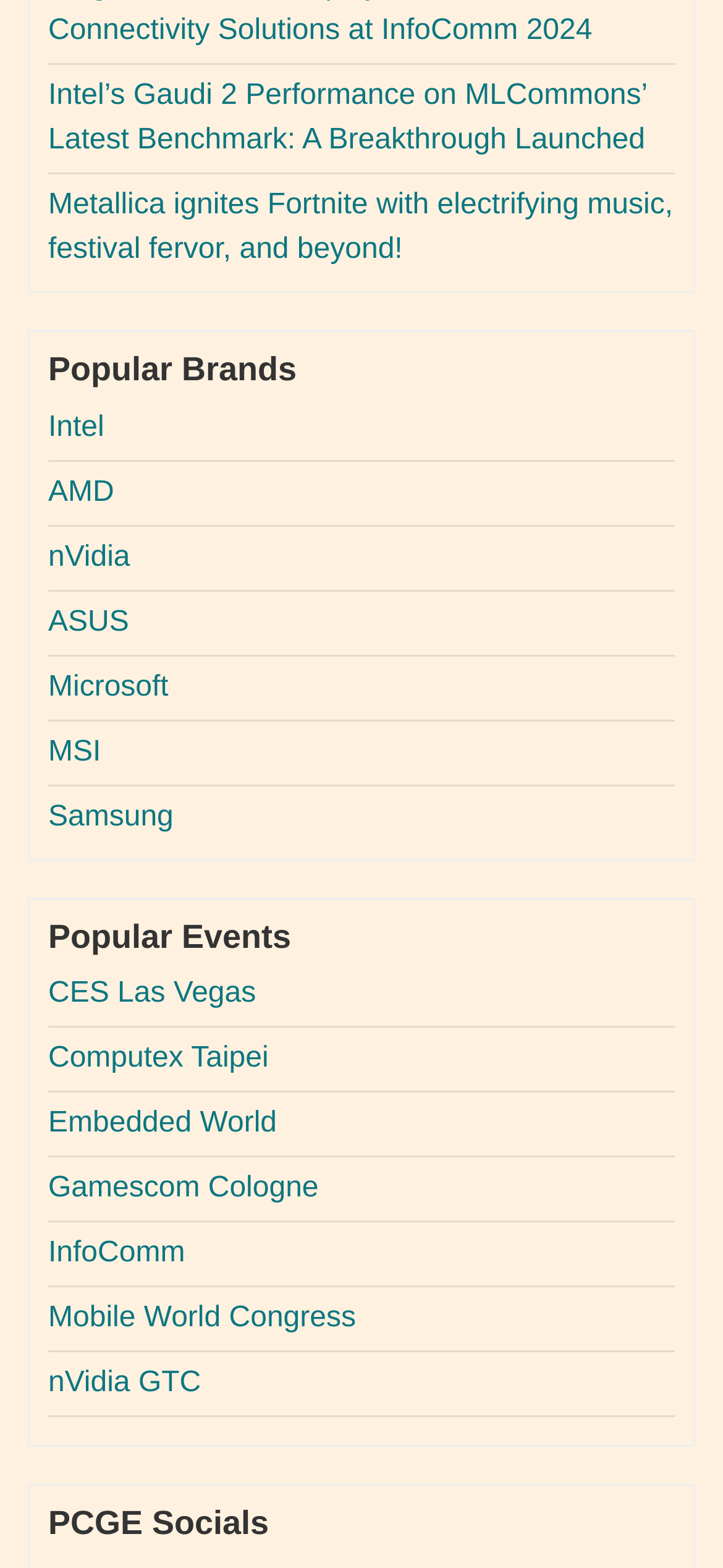Using the webpage screenshot, locate the HTML element that fits the following description and provide its bounding box: "AMD".

[0.067, 0.304, 0.158, 0.324]